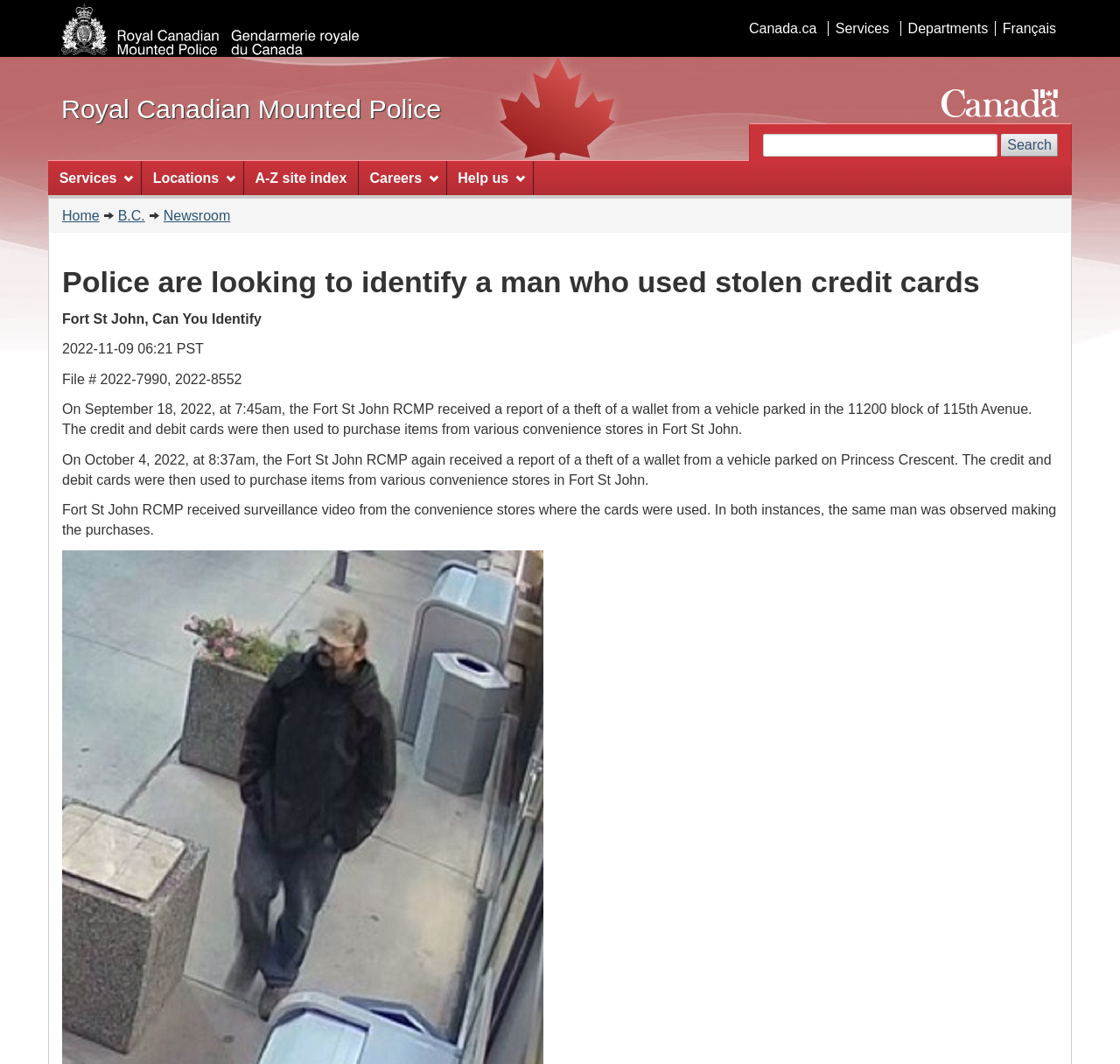Specify the bounding box coordinates for the region that must be clicked to perform the given instruction: "Select French language".

[0.888, 0.02, 0.949, 0.034]